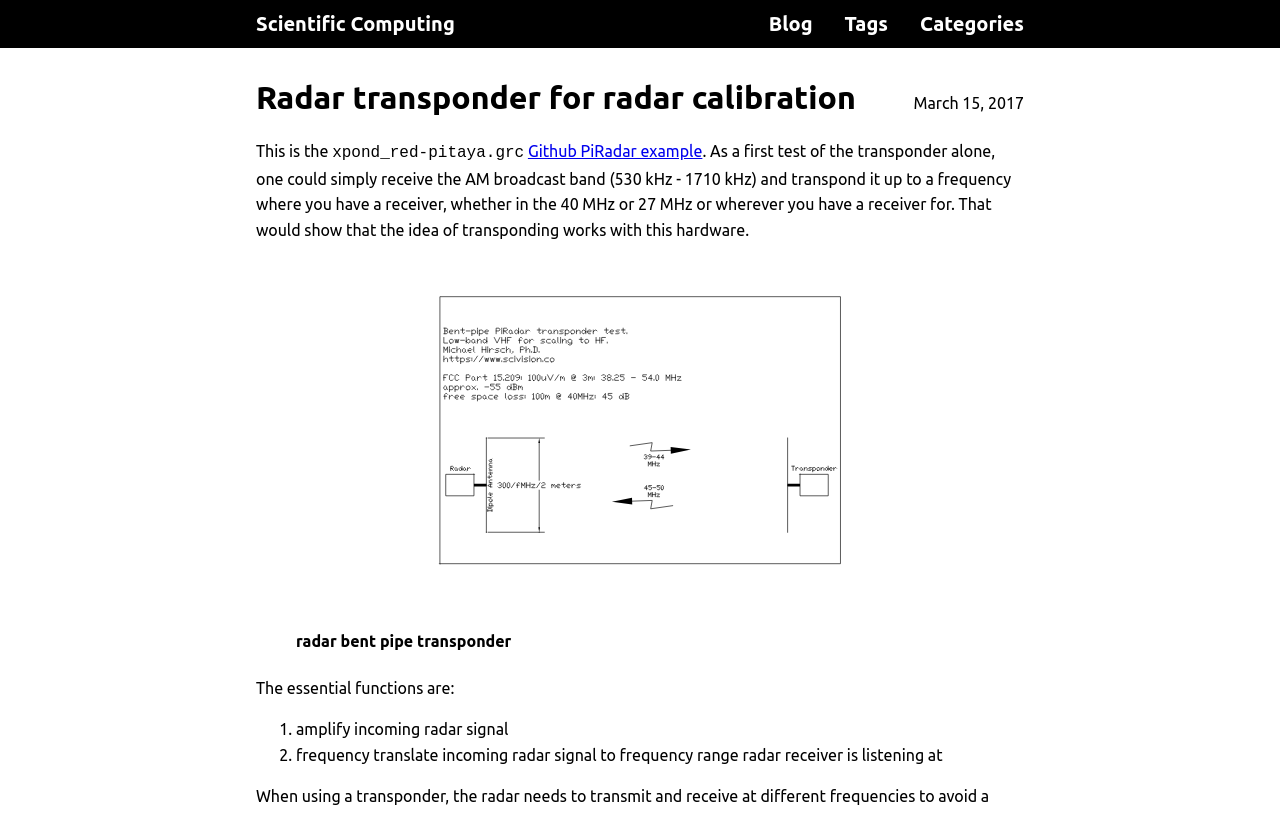What is the purpose of a radar transponder?
Can you provide a detailed and comprehensive answer to the question?

Based on the webpage, a radar transponder is used to target a specific point in environments with high clutter, which means it helps to distinguish a particular object or signal from the surrounding noise or interference.